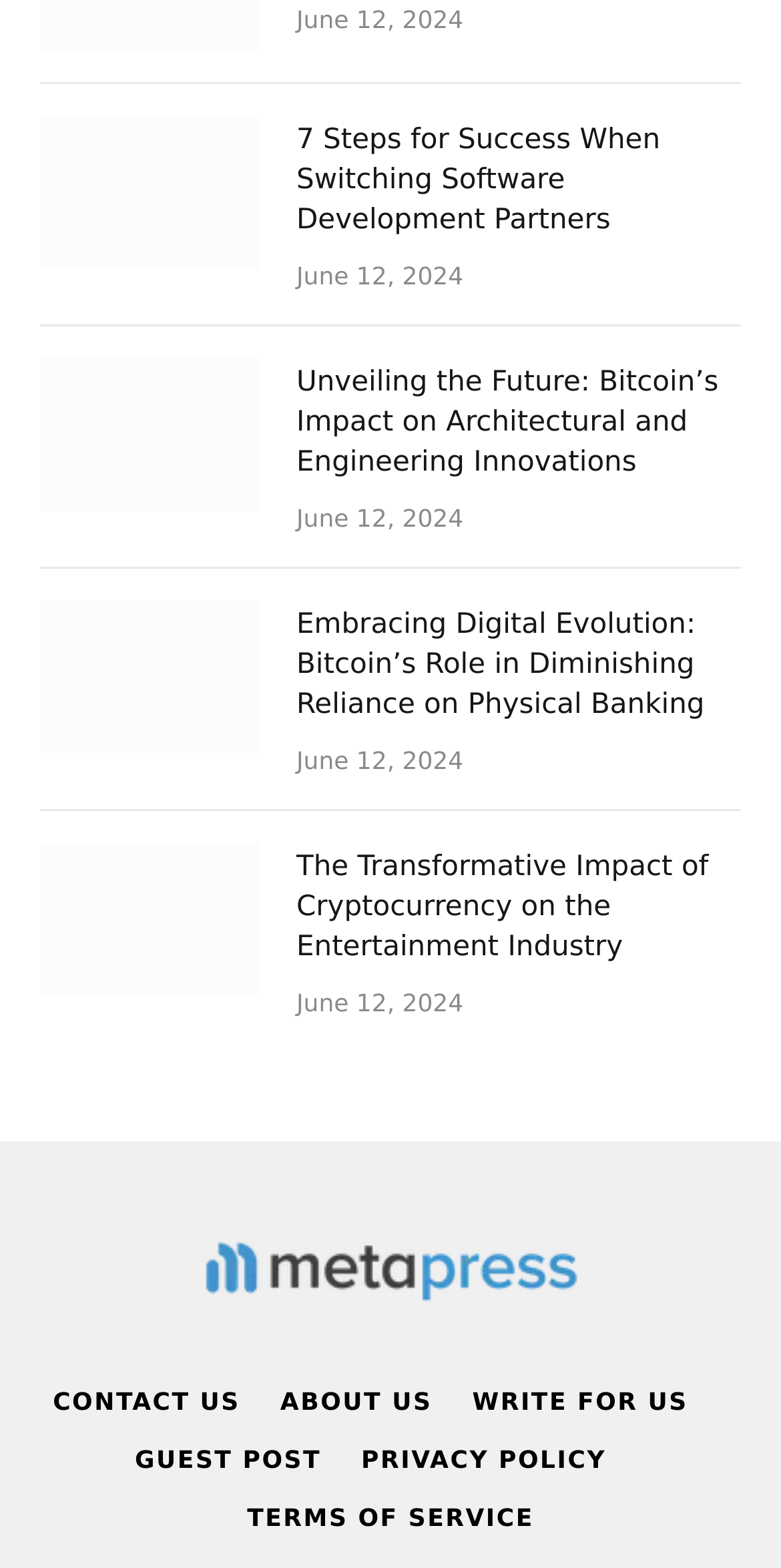Please provide the bounding box coordinates for the element that needs to be clicked to perform the instruction: "View the image about Bitcoin's impact on architectural innovations". The coordinates must consist of four float numbers between 0 and 1, formatted as [left, top, right, bottom].

[0.051, 0.229, 0.333, 0.326]